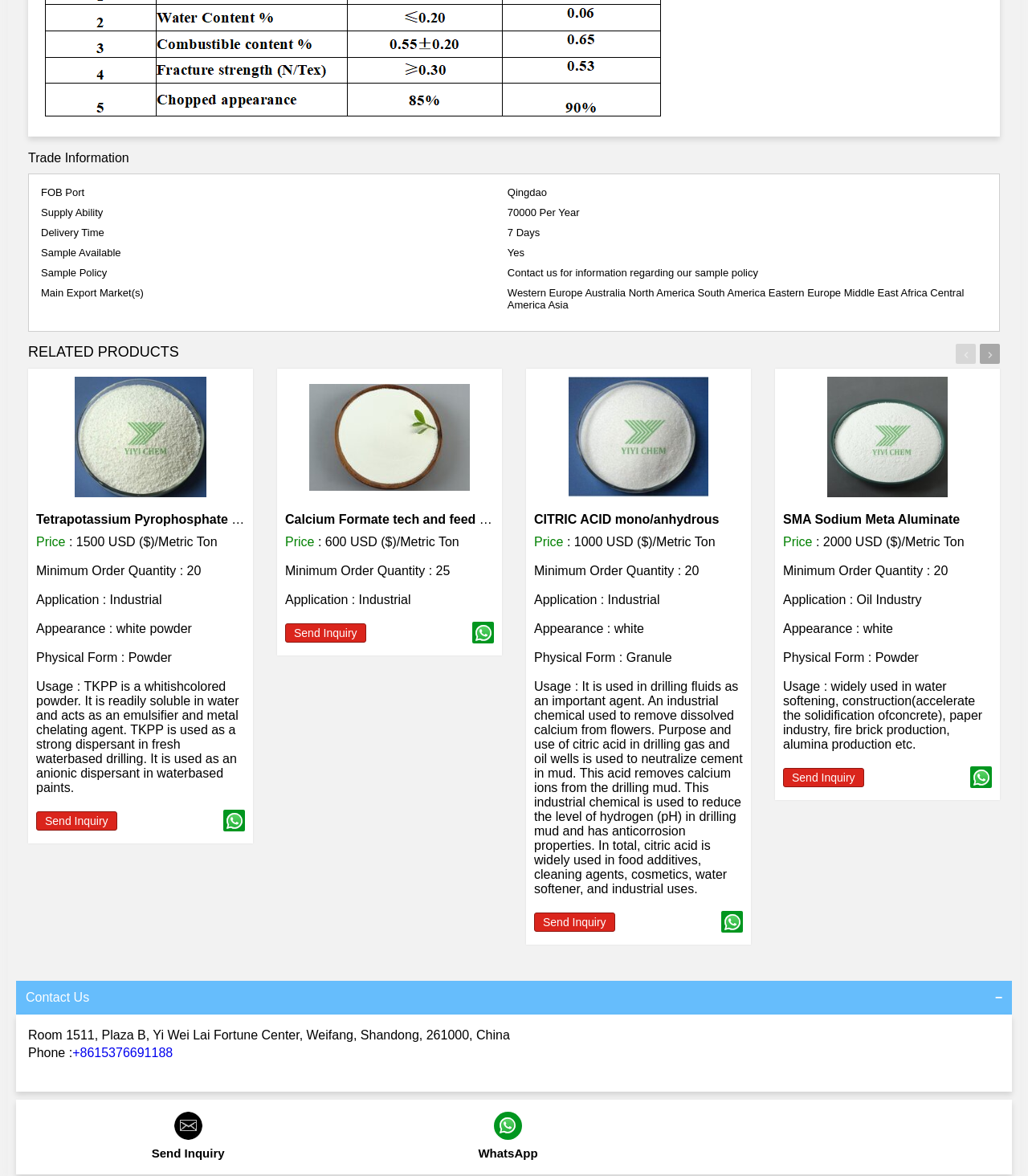Specify the bounding box coordinates of the element's region that should be clicked to achieve the following instruction: "View the 'Tetrapotassium Pyrophosphate TKPP' product details". The bounding box coordinates consist of four float numbers between 0 and 1, in the format [left, top, right, bottom].

[0.035, 0.32, 0.238, 0.423]